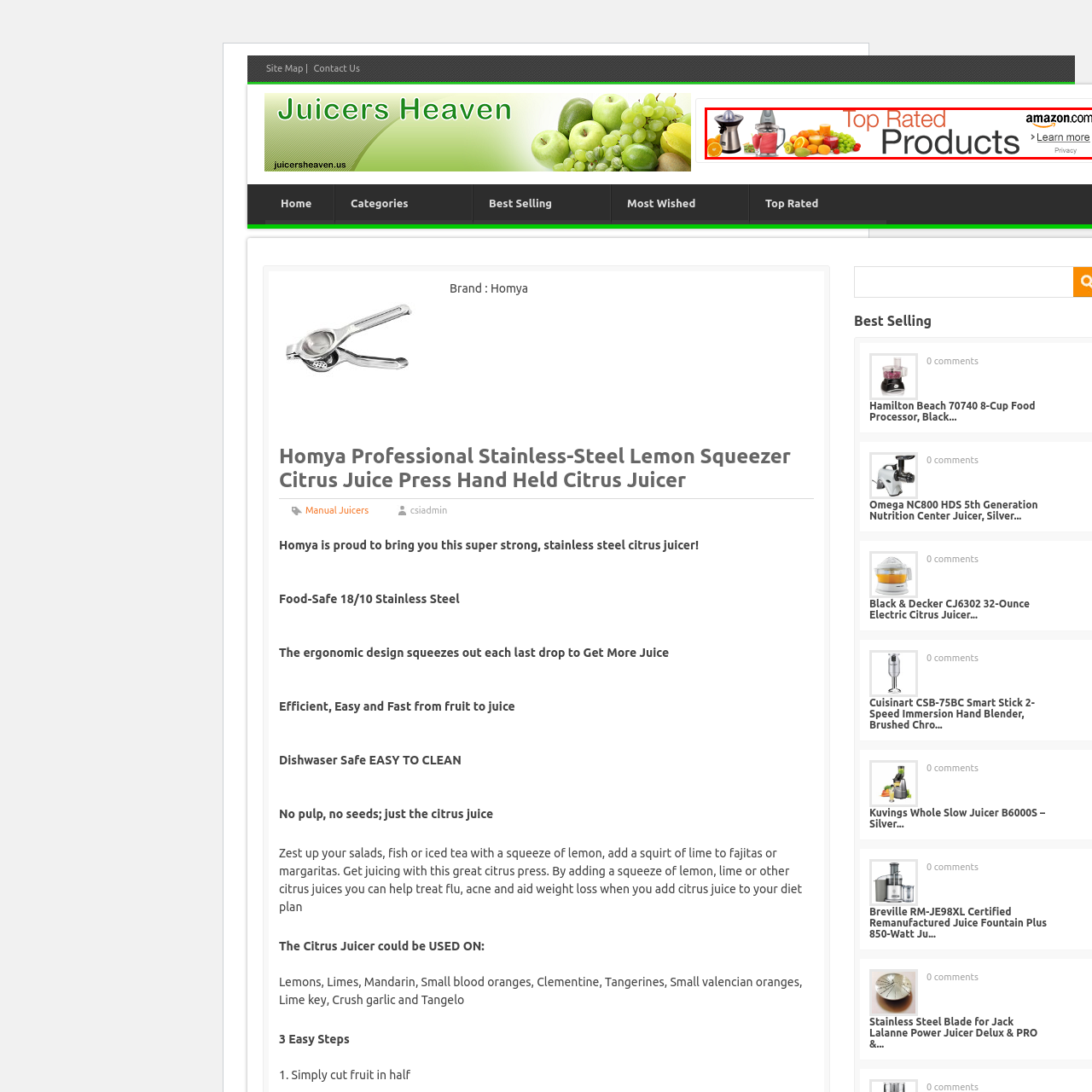What is the design of the banner?
Carefully examine the content inside the red bounding box and give a detailed response based on what you observe.

The layout of the banner combines an enticing visual presentation with a clear call-to-action for consumers looking to enhance their kitchen experience, making it visually appealing and effective in grabbing the attention of potential customers.